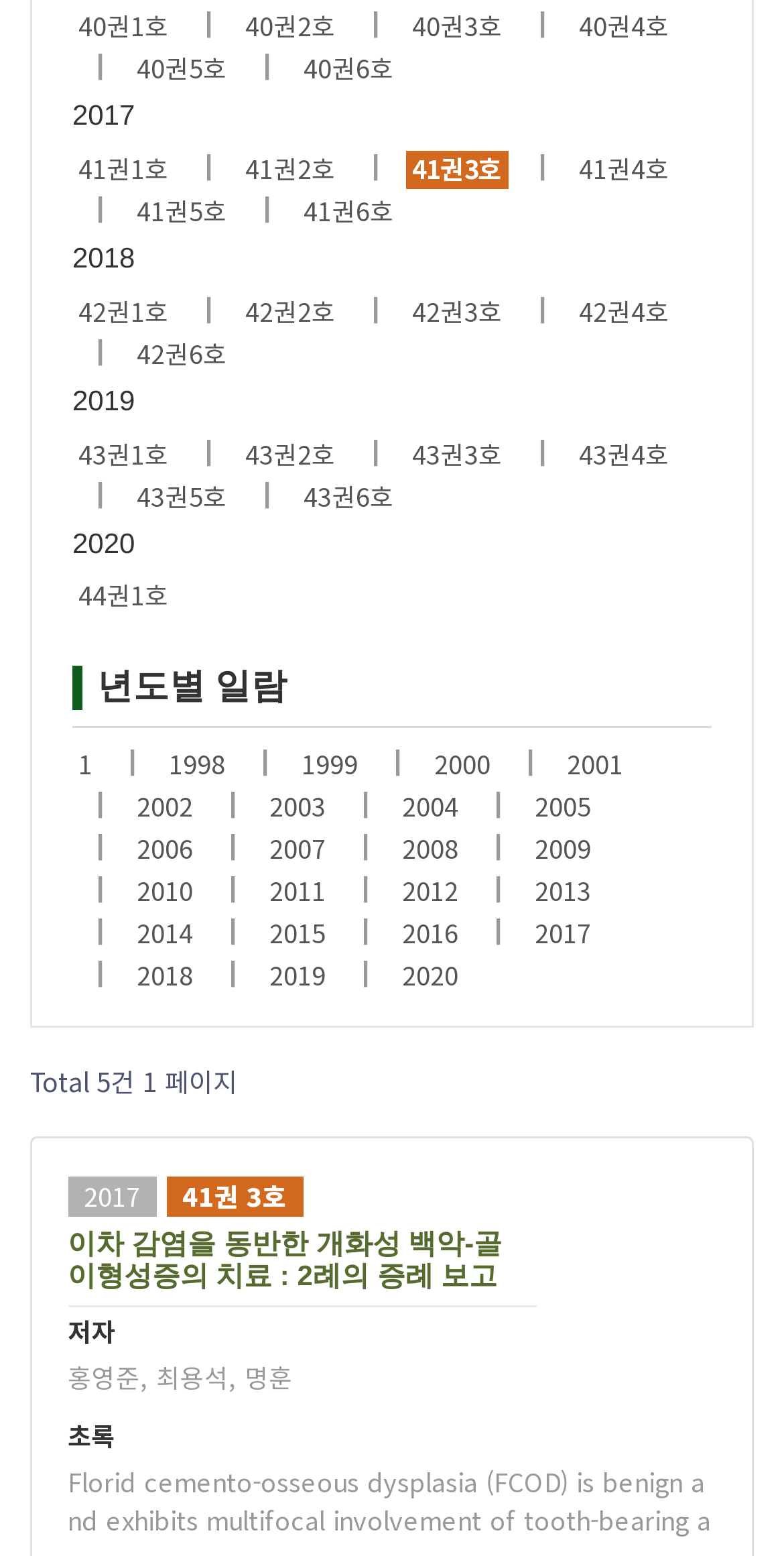What is the year of the first heading?
Refer to the image and provide a one-word or short phrase answer.

2017